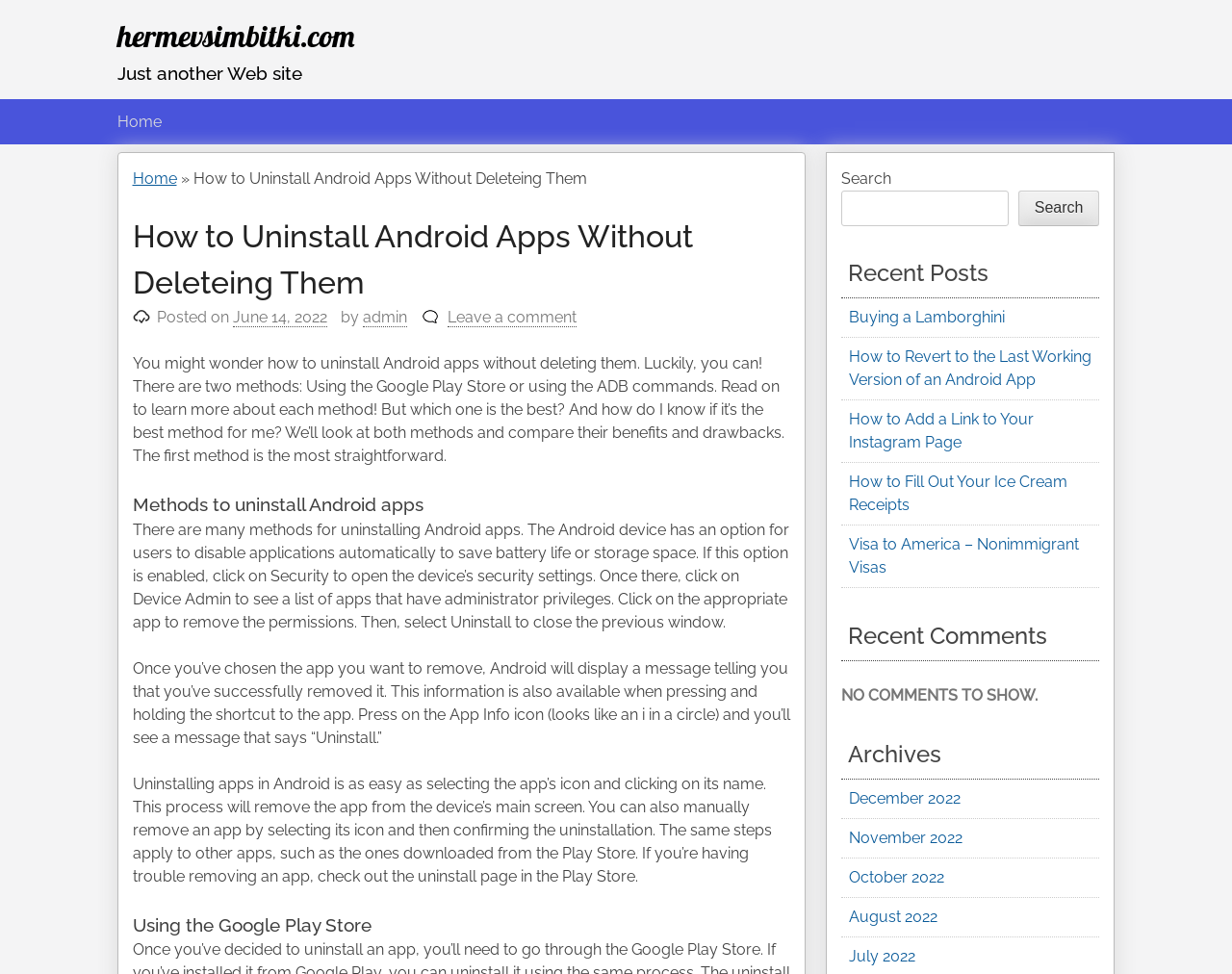Respond to the question below with a single word or phrase:
How many recent posts are listed on the webpage?

Five